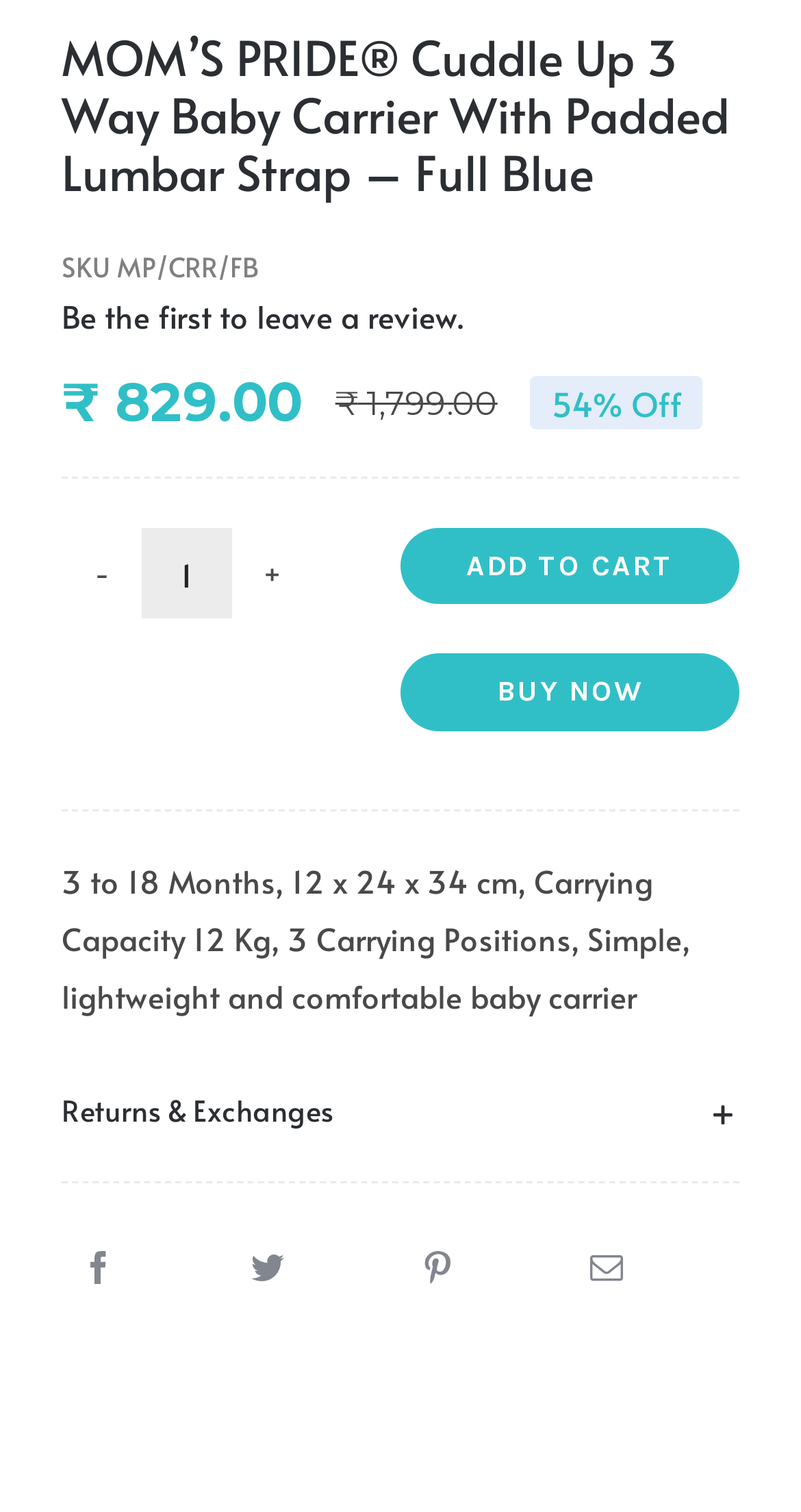Analyze the image and answer the question with as much detail as possible: 
What are the social media platforms available for sharing?

I found the social media platforms by looking at the links at the bottom of the webpage, which are labeled as 'Facebook', 'Twitter', 'Pinterest', and 'Email'.